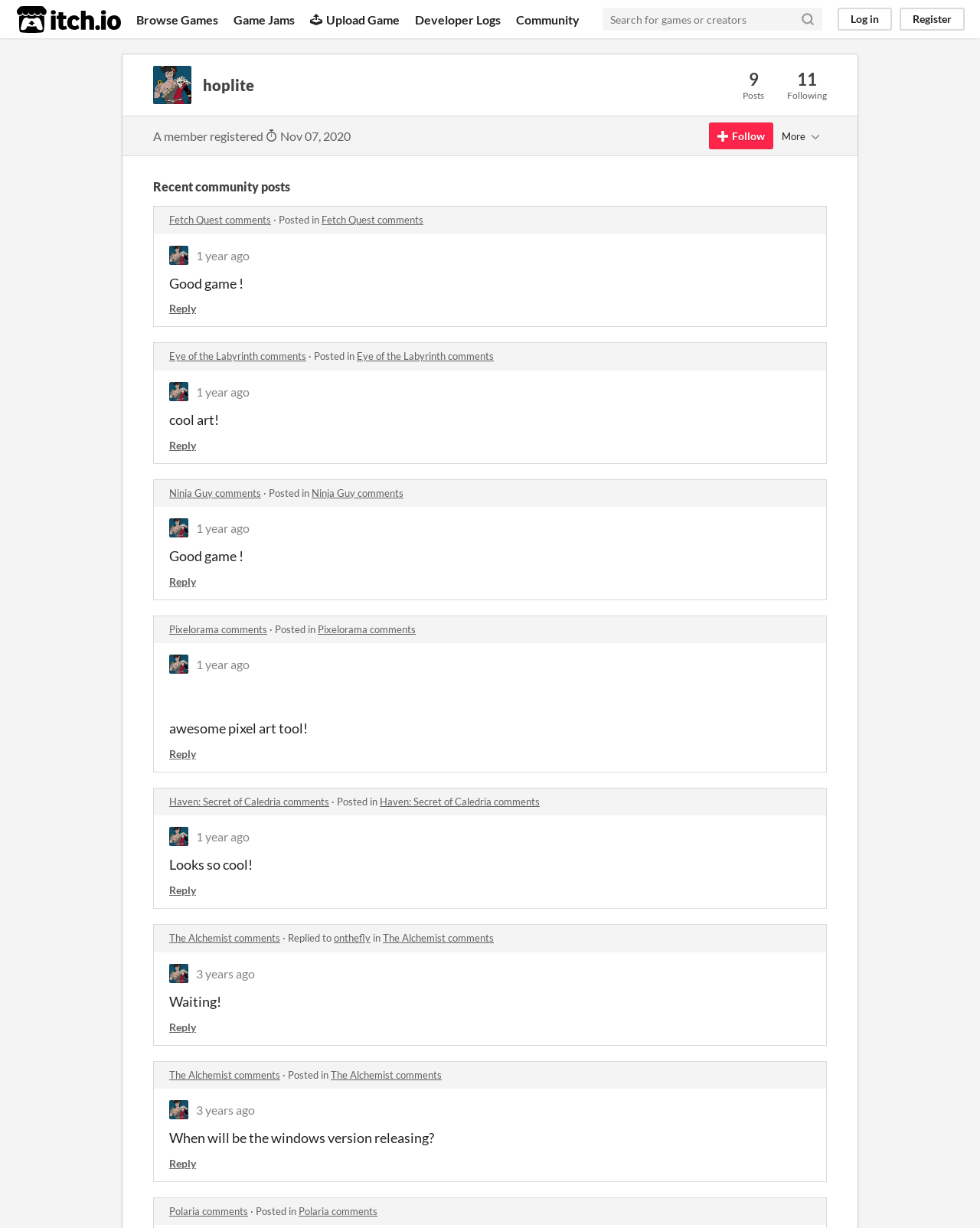Identify the bounding box for the given UI element using the description provided. Coordinates should be in the format (top-left x, top-left y, bottom-right x, bottom-right y) and must be between 0 and 1. Here is the description: Game Jams

[0.239, 0.0, 0.301, 0.031]